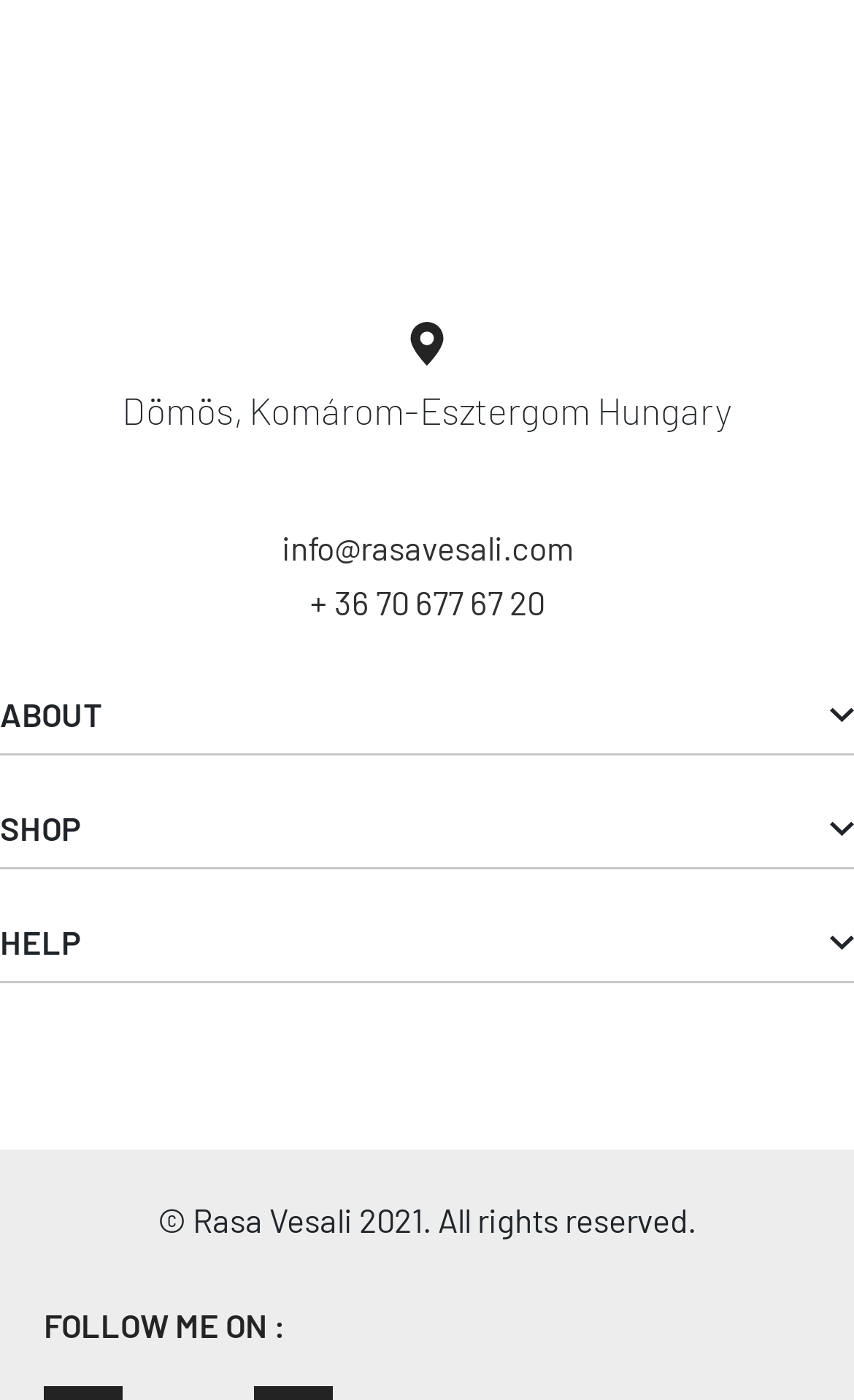Specify the bounding box coordinates of the area to click in order to follow the given instruction: "Contact the artist."

[0.329, 0.376, 0.671, 0.405]